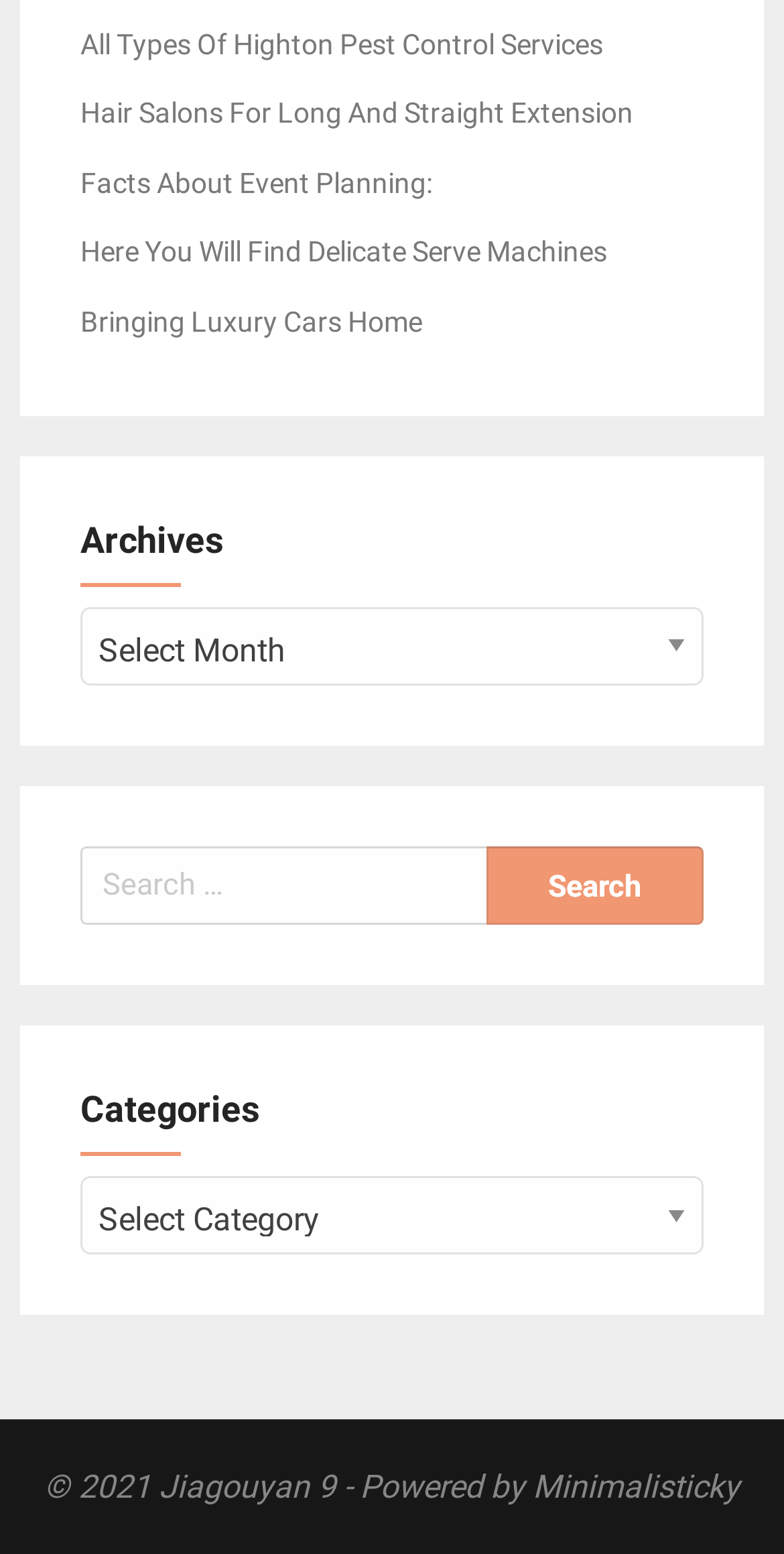How many links are there above the 'Archives' section?
From the image, respond with a single word or phrase.

5